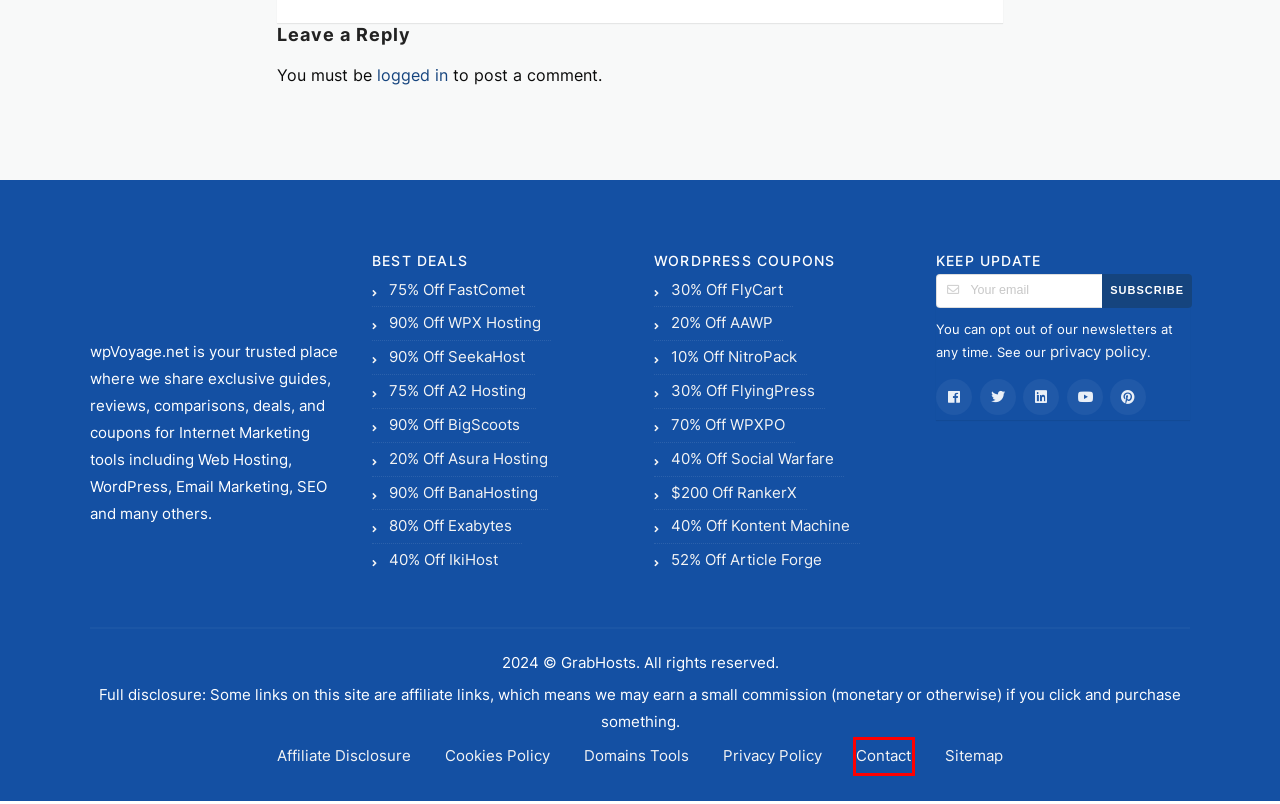You have a screenshot of a webpage with a red rectangle bounding box around an element. Identify the best matching webpage description for the new page that appears after clicking the element in the bounding box. The descriptions are:
A. 40% Off Kontent Machine Discount Code - Mar 2024
B. Contact - wpVoyage (Previously GrabHosts)
C. 30% Off FlyingPress Coupon and Discount Code - June 2024
D. Bot Verification
E. Domain Search
F. 80% Off Exabytes Promo Codes & Offers 2024 | wpVoyage (Previously GrabHosts)
G. Affiliate Disclosure - wpVoyage (Previously GrabHosts)
H. Cookie Policy - wpVoyage (Previously GrabHosts)

B